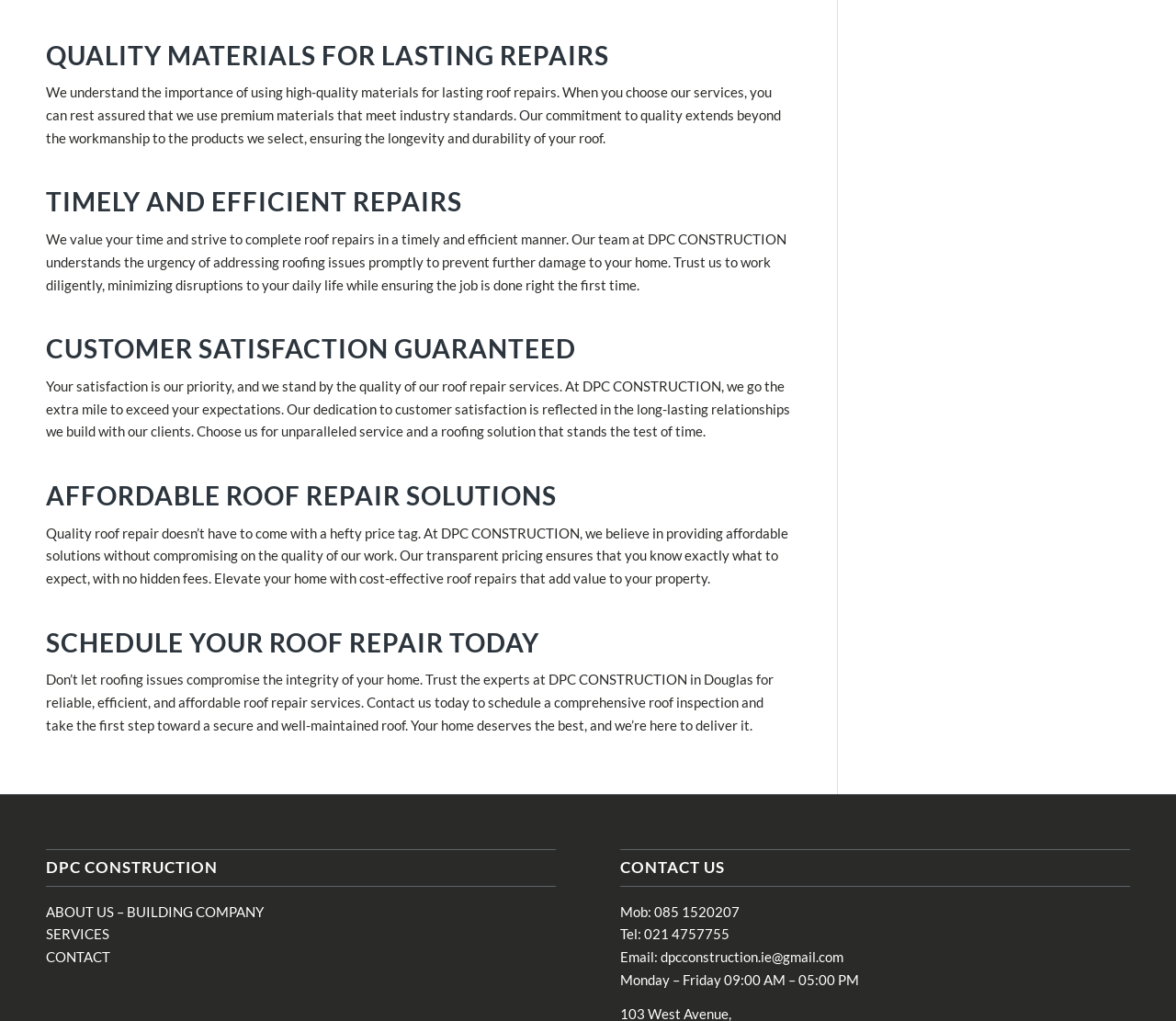Use one word or a short phrase to answer the question provided: 
How can I contact the company?

Phone, email, or schedule a roof repair